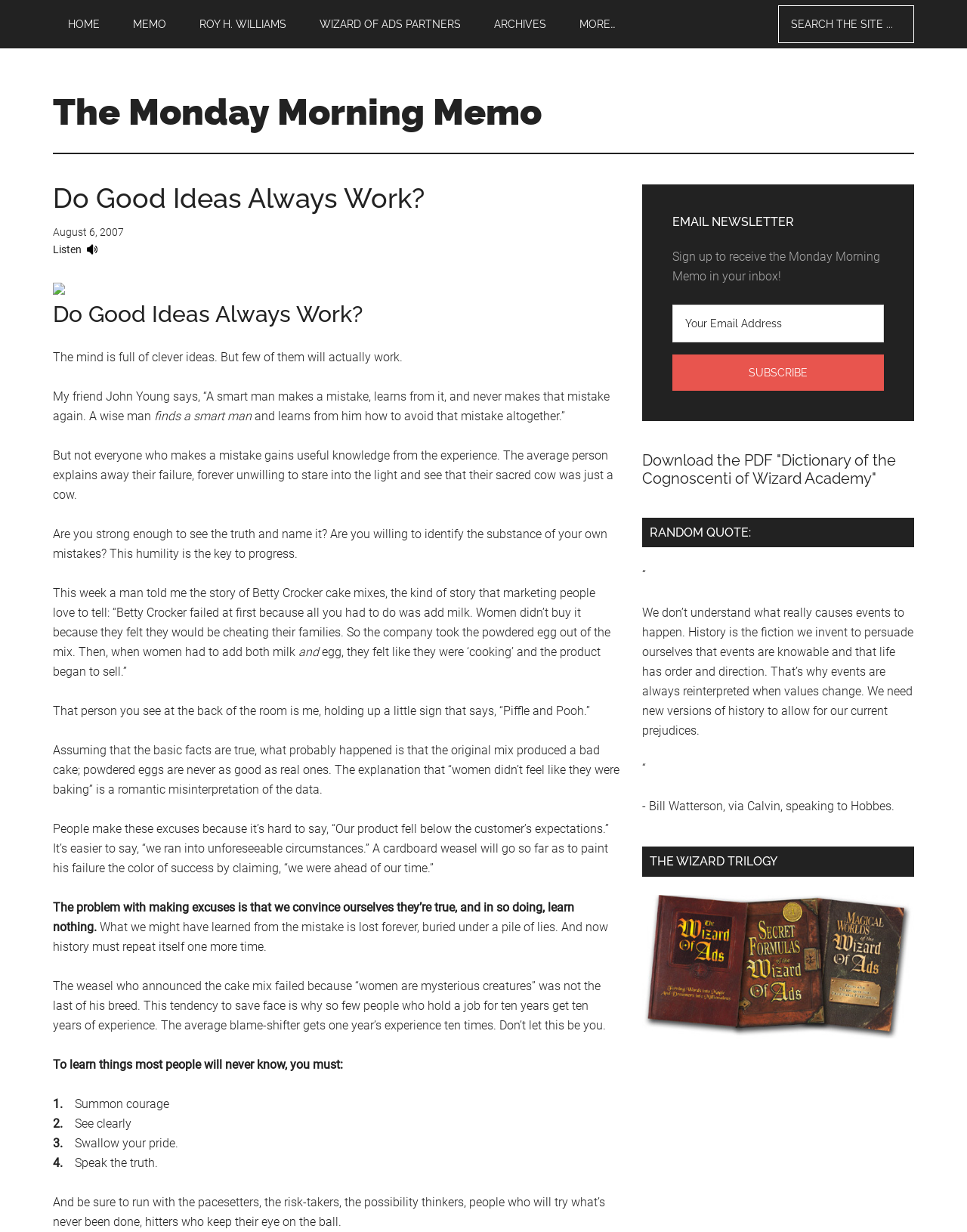Determine the bounding box coordinates (top-left x, top-left y, bottom-right x, bottom-right y) of the UI element described in the following text: value="Subscribe"

[0.695, 0.288, 0.914, 0.317]